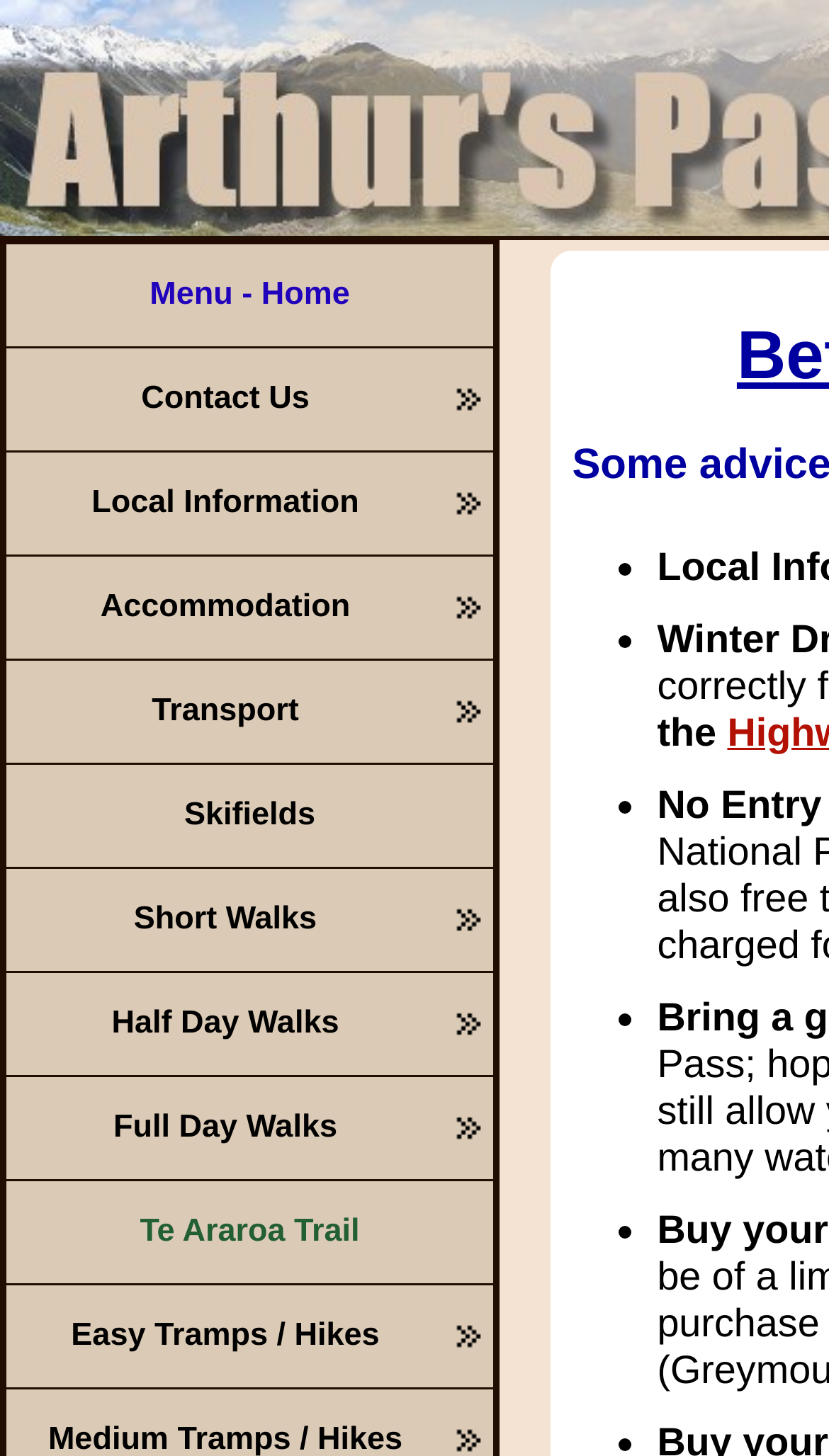How many menu items are there?
Kindly offer a detailed explanation using the data available in the image.

I counted the number of StaticText elements with menu item names, which are 'Menu - Home', 'Contact Us', 'Local Information', 'Accommodation', 'Transport', 'Skifields', 'Short Walks', 'Half Day Walks', 'Full Day Walks', 'Te Araroa Trail', and 'Easy Tramps / Hikes'. There are 11 of them.